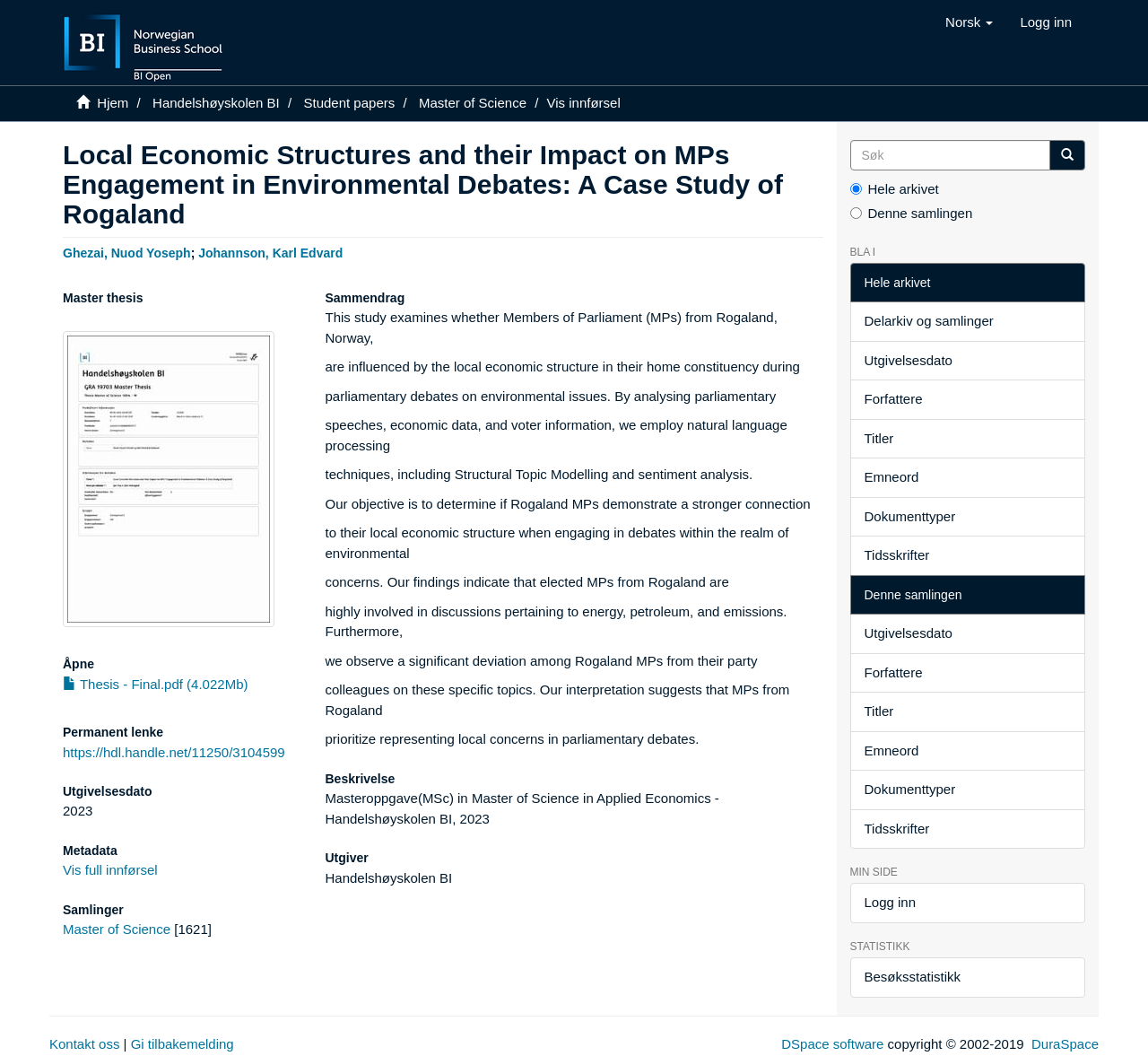Locate the bounding box coordinates of the segment that needs to be clicked to meet this instruction: "Log in".

[0.877, 0.0, 0.945, 0.042]